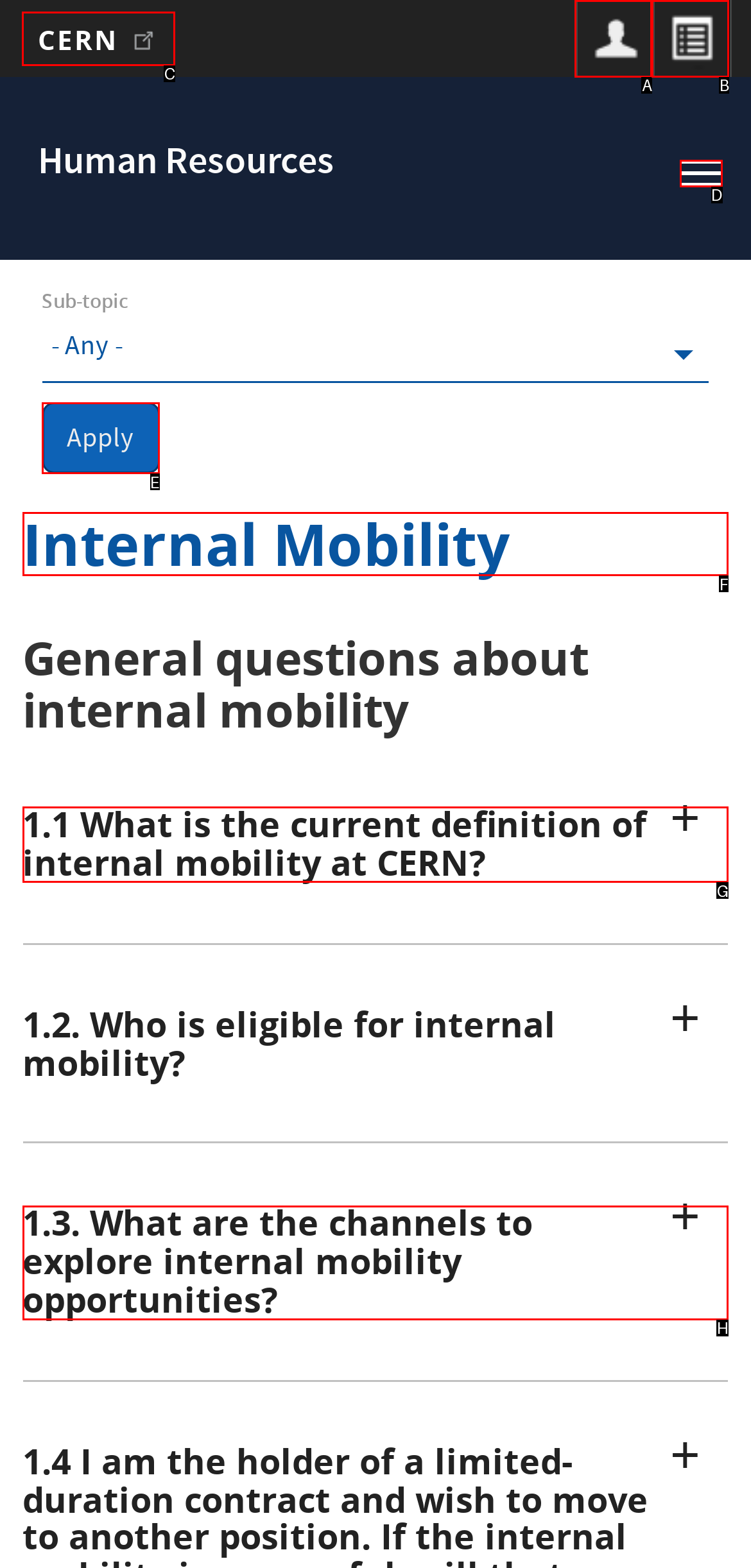Based on the description: Terms and Conditions, identify the matching lettered UI element.
Answer by indicating the letter from the choices.

None